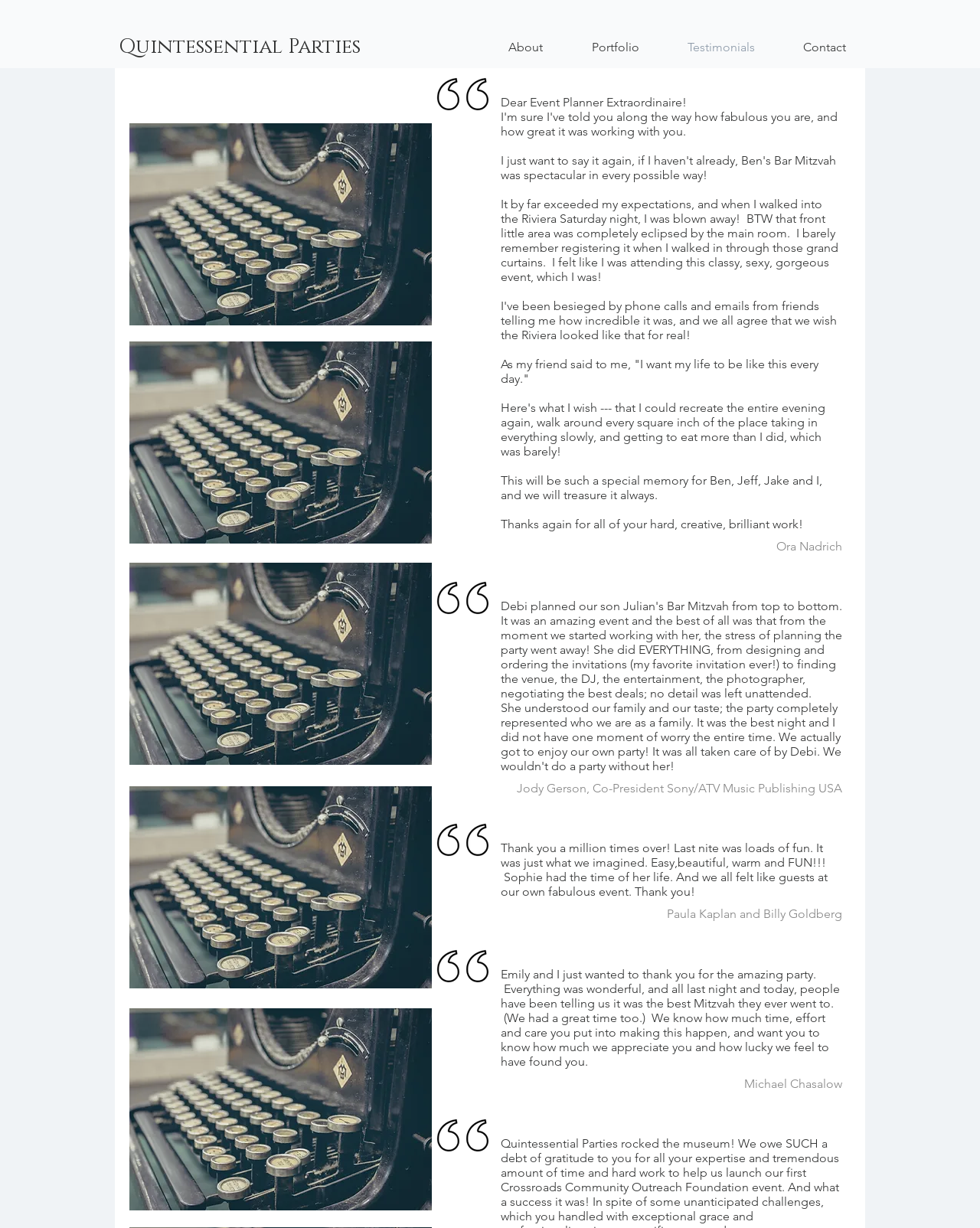How many testimonials are displayed on this webpage?
Using the image, provide a concise answer in one word or a short phrase.

5